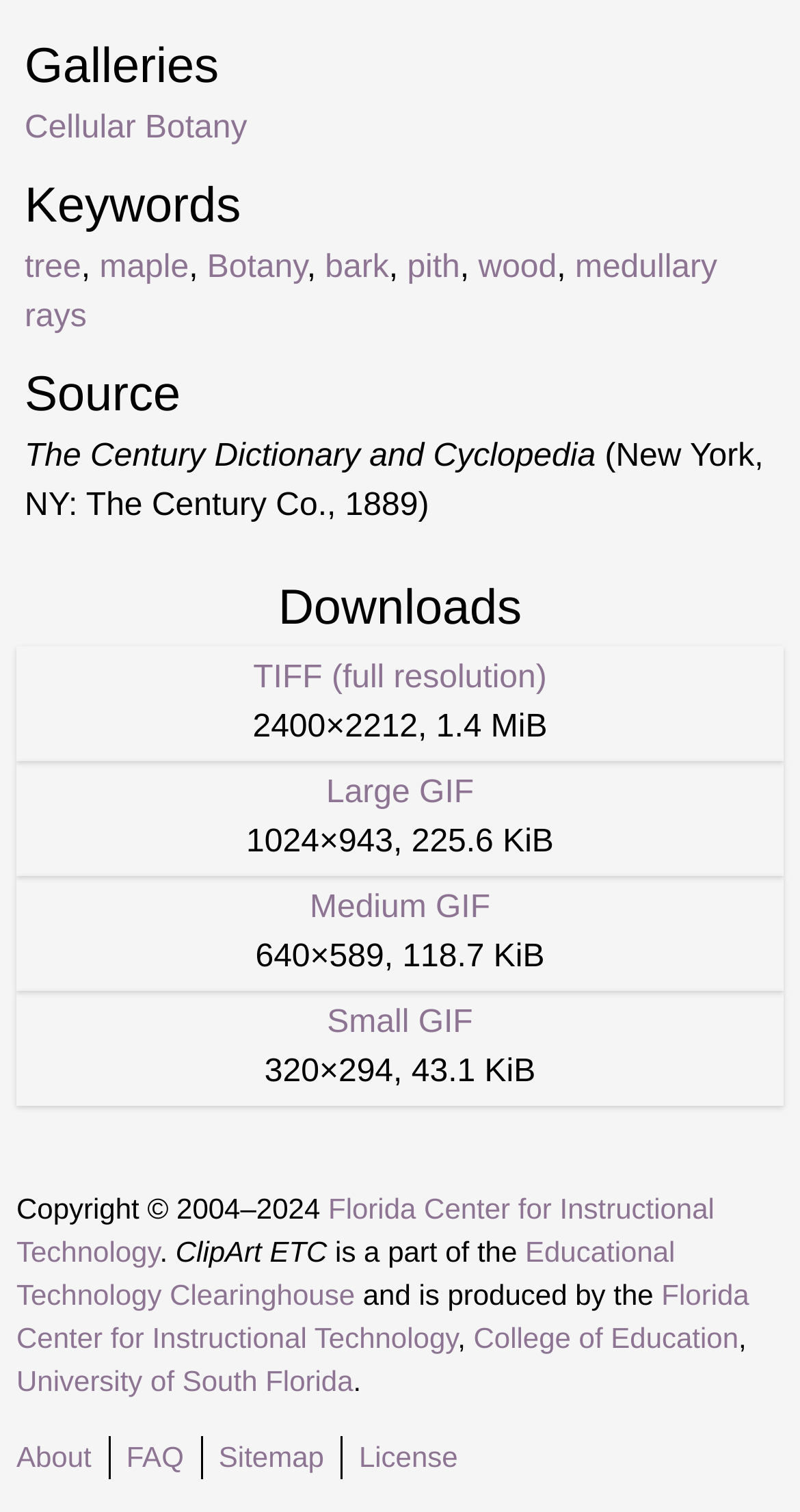What is the source of the information? Based on the screenshot, please respond with a single word or phrase.

The Century Dictionary and Cyclopedia